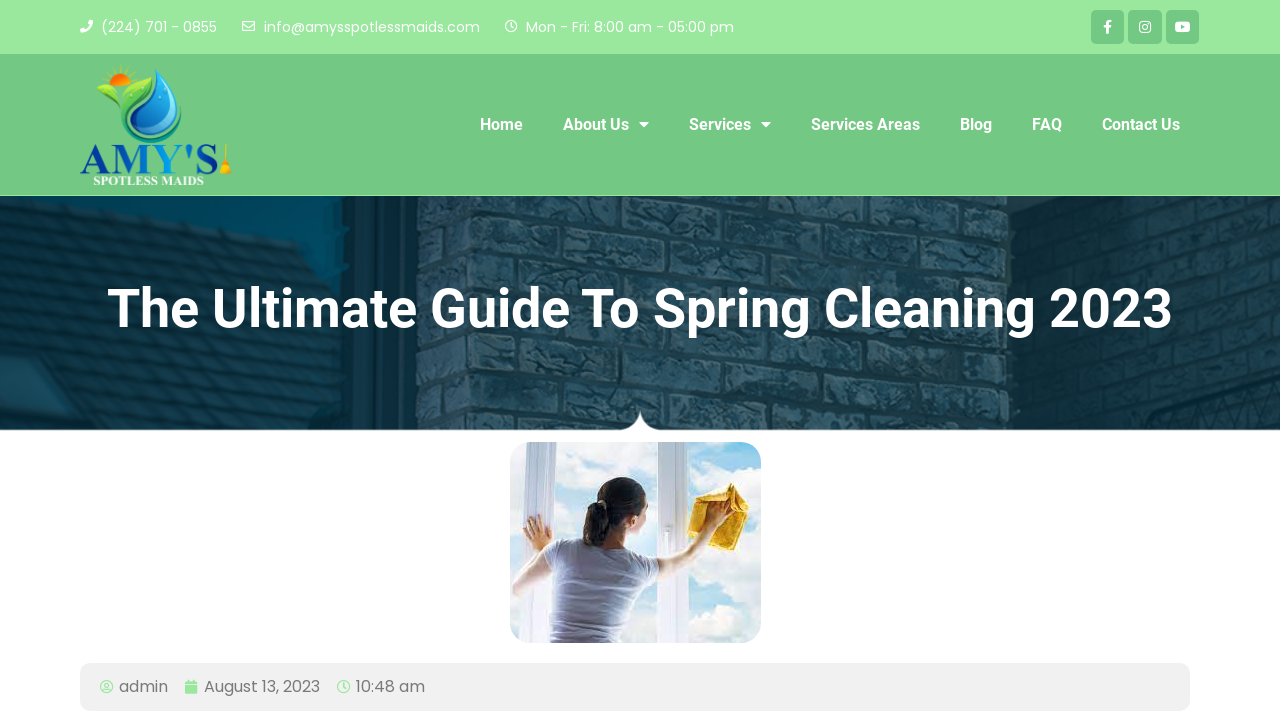Determine the bounding box coordinates for the UI element described. Format the coordinates as (top-left x, top-left y, bottom-right x, bottom-right y) and ensure all values are between 0 and 1. Element description: Facebook-f

[0.852, 0.014, 0.878, 0.061]